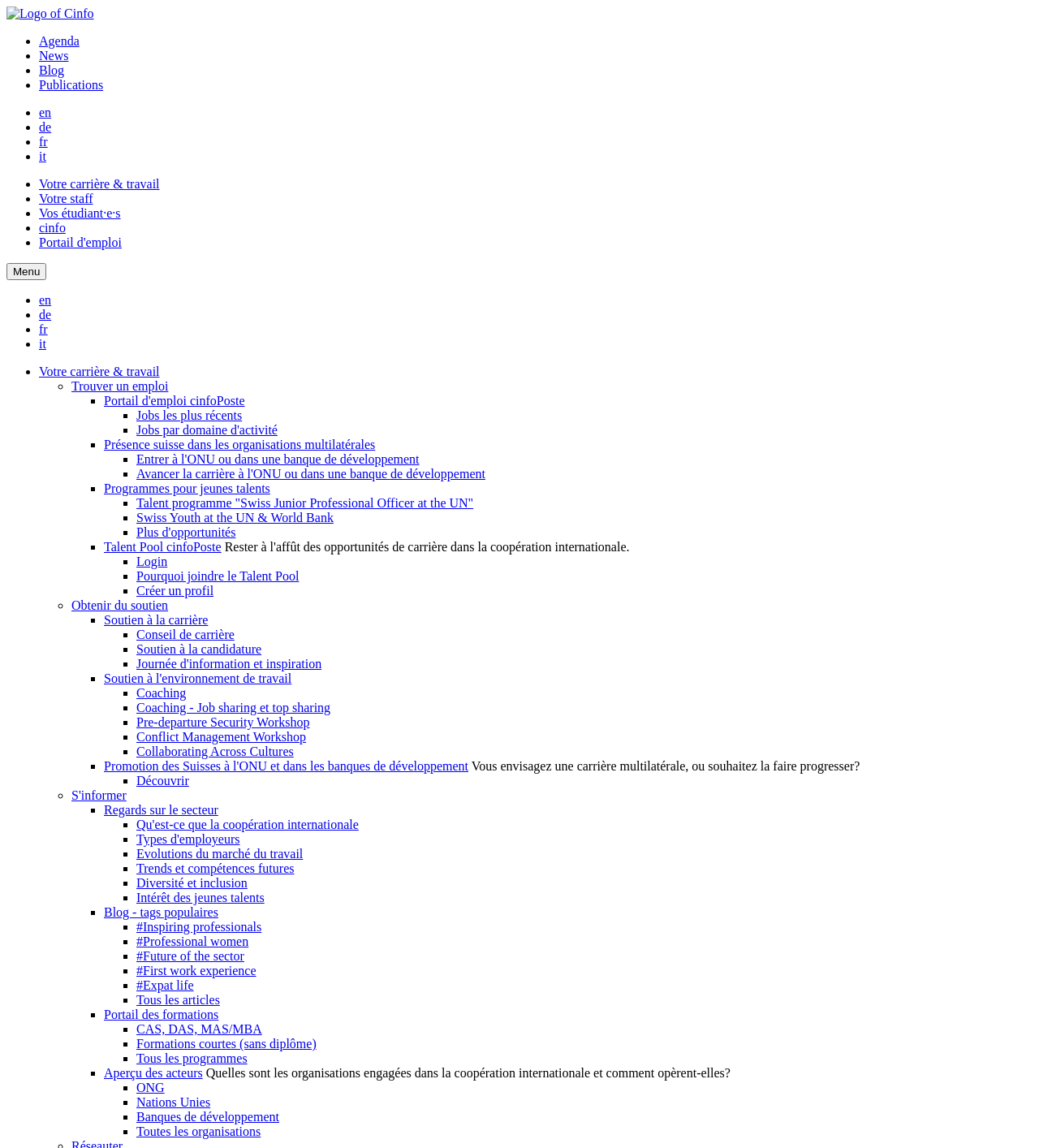Using floating point numbers between 0 and 1, provide the bounding box coordinates in the format (top-left x, top-left y, bottom-right x, bottom-right y). Locate the UI element described here: Postal and Shipping Center

None